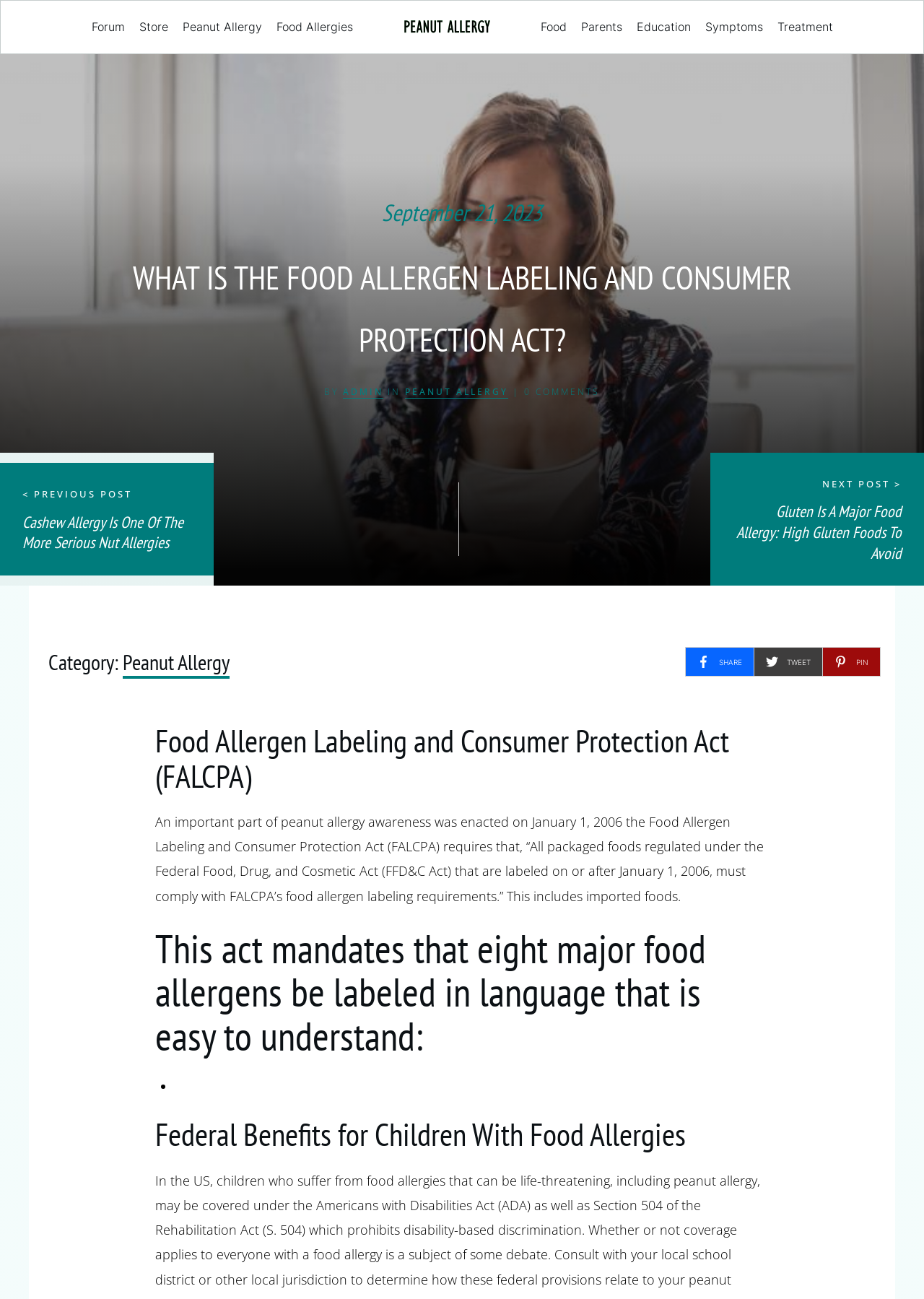Locate the bounding box coordinates of the segment that needs to be clicked to meet this instruction: "Enter your name".

None